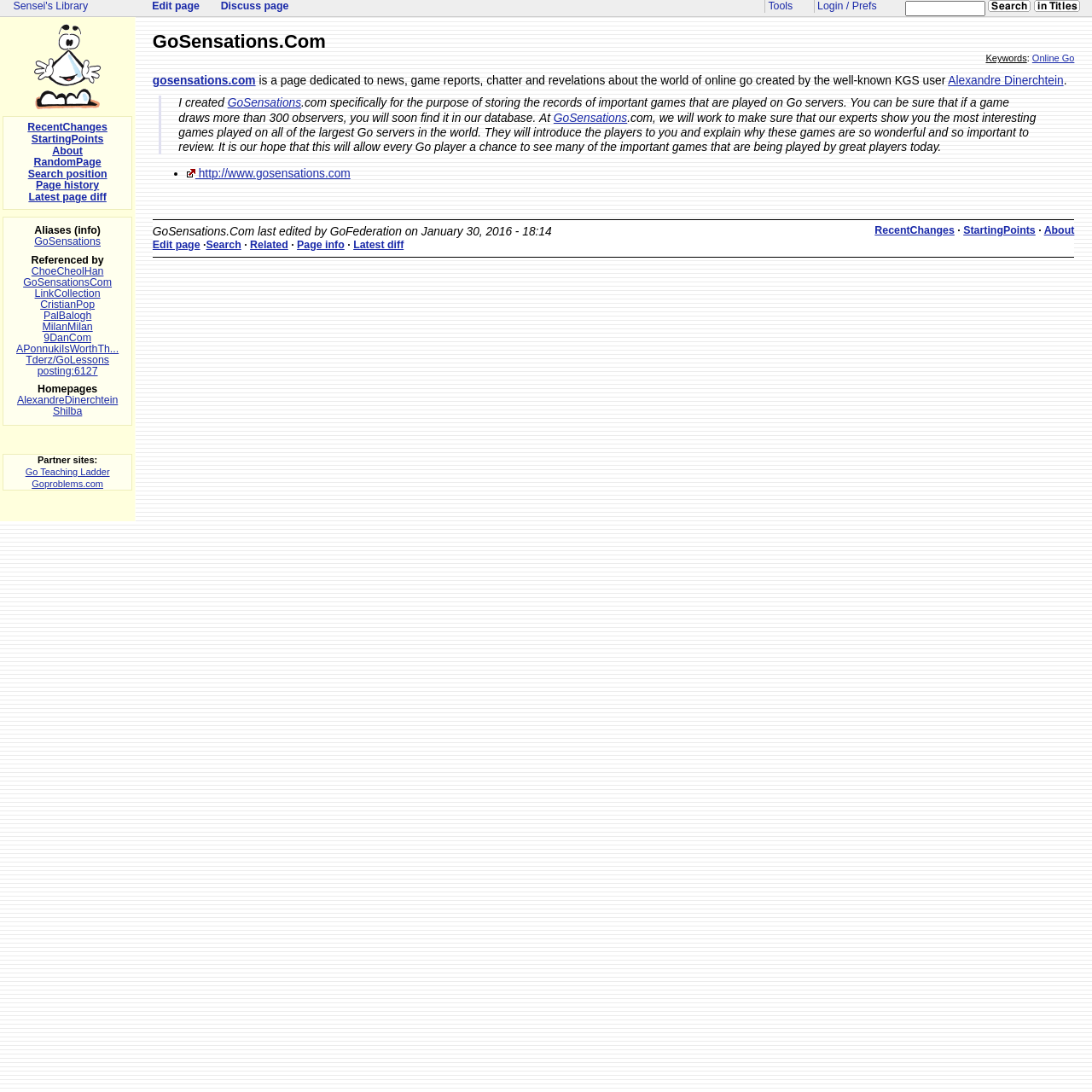What is the purpose of GoSensations.com?
Provide a one-word or short-phrase answer based on the image.

Storing records of important games